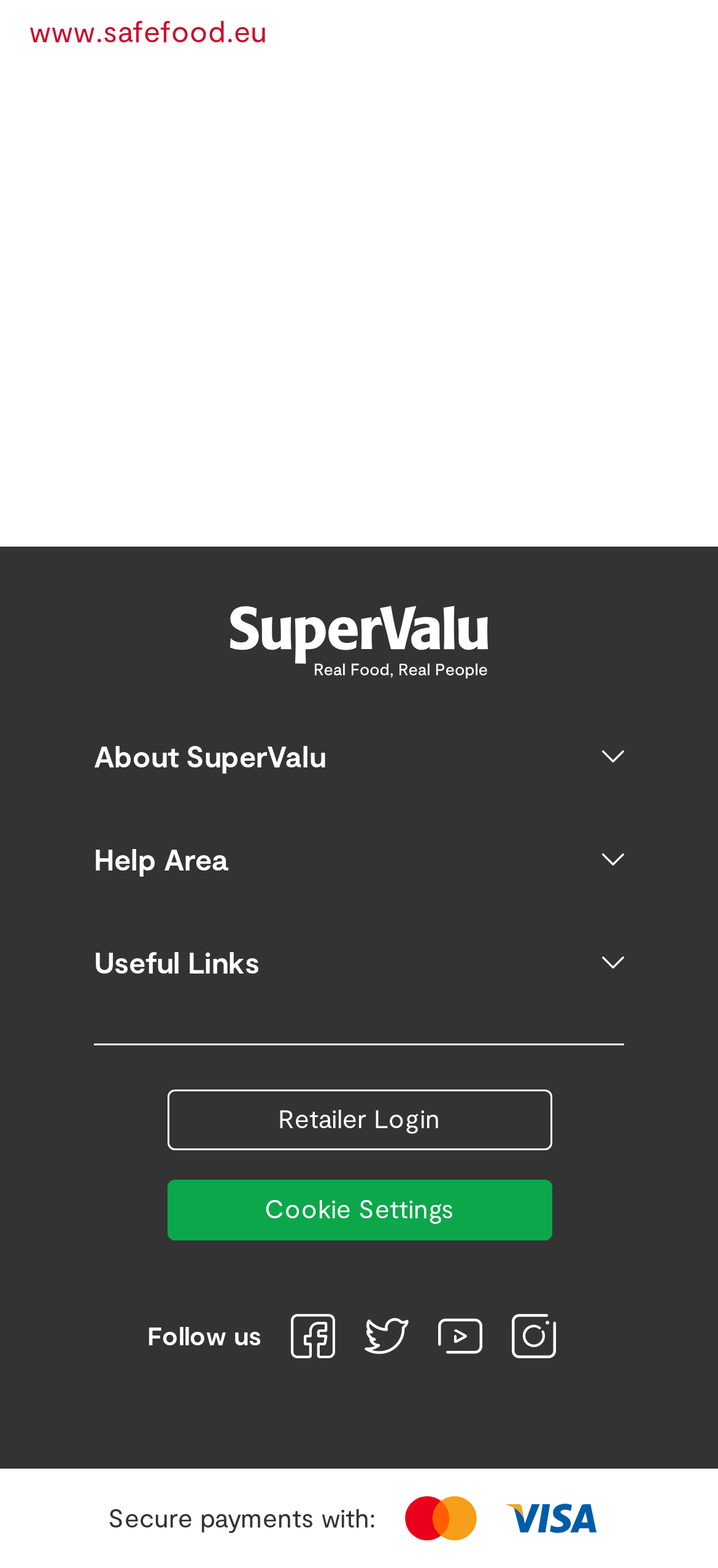Kindly determine the bounding box coordinates for the area that needs to be clicked to execute this instruction: "Like a post".

None